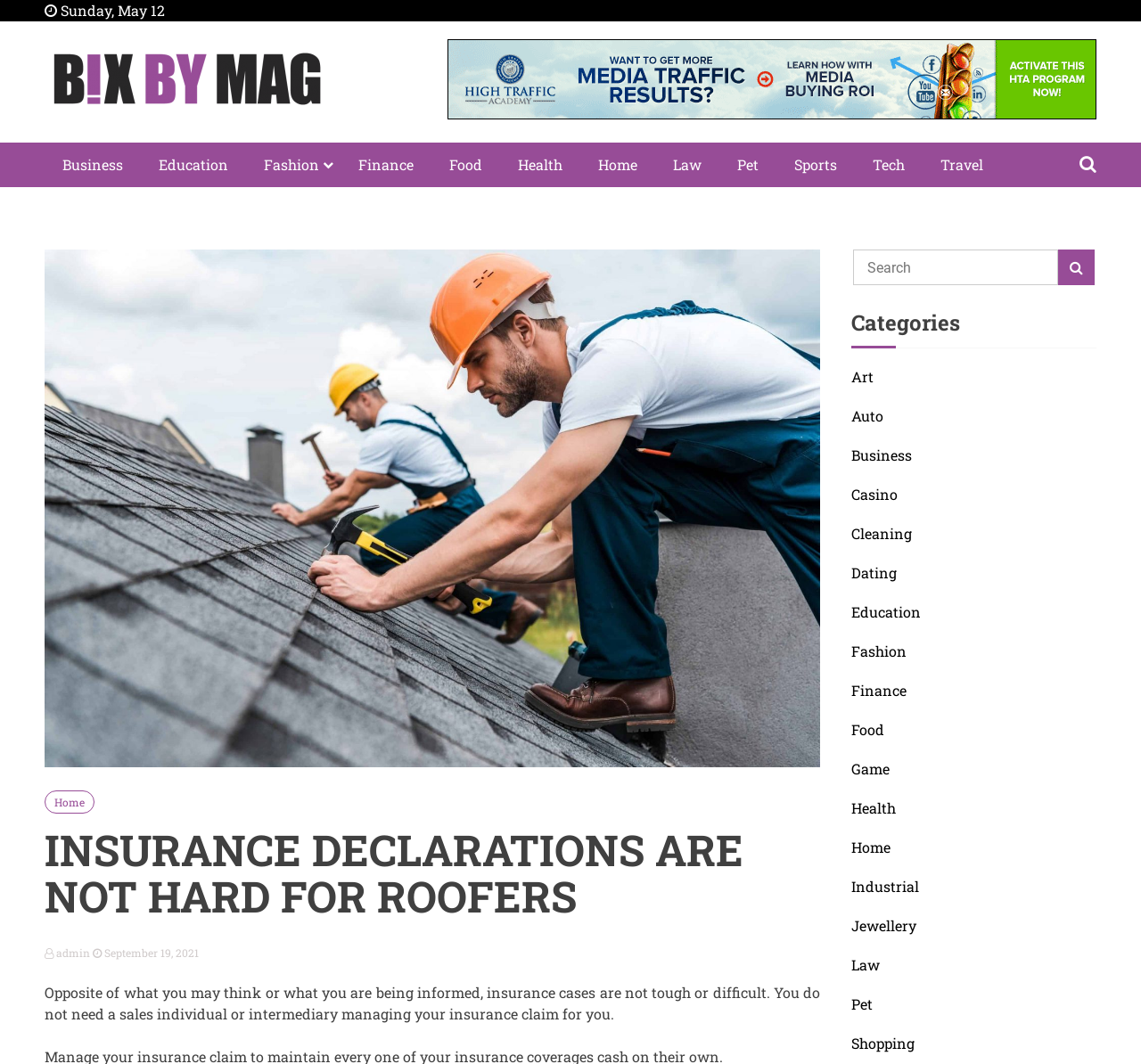Locate the bounding box coordinates of the element's region that should be clicked to carry out the following instruction: "Go to the 'Business' category". The coordinates need to be four float numbers between 0 and 1, i.e., [left, top, right, bottom].

[0.039, 0.134, 0.123, 0.176]